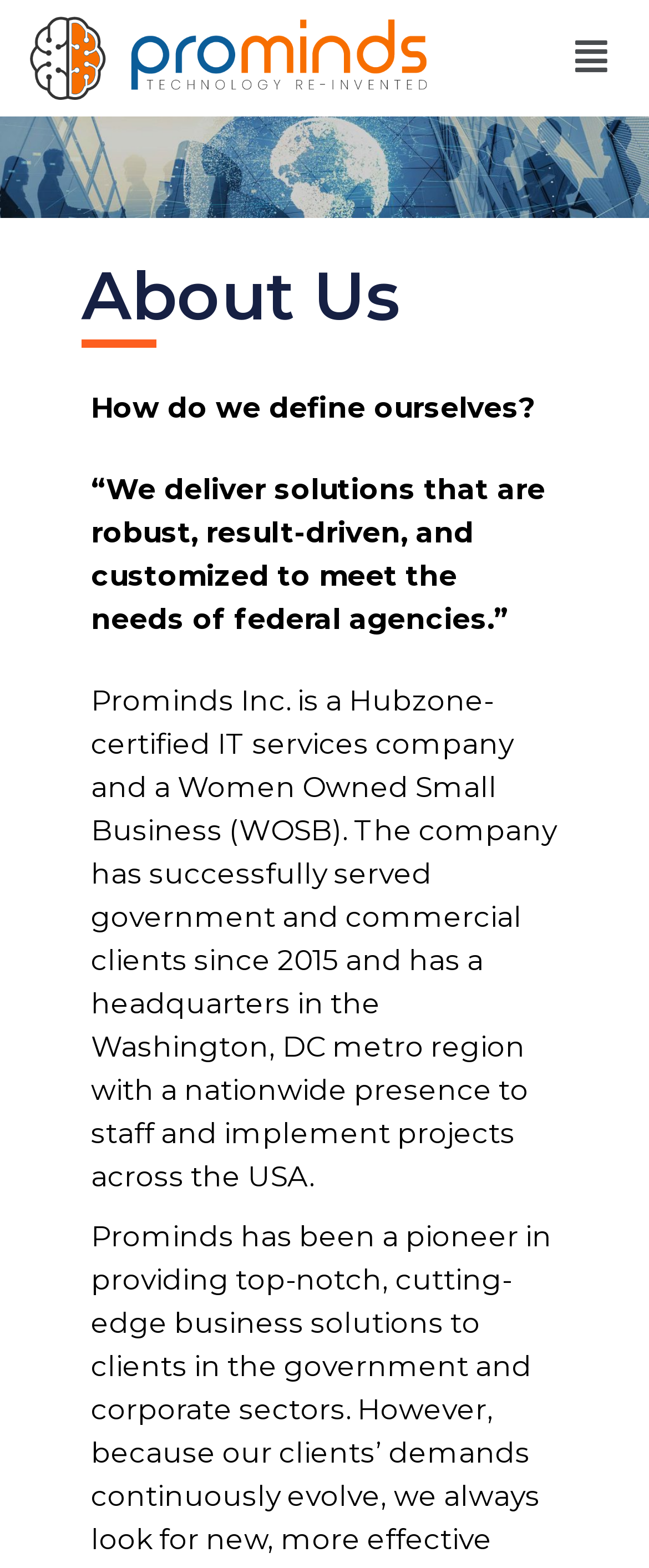Give a concise answer of one word or phrase to the question: 
What is the company's certification?

Hubzone-certified